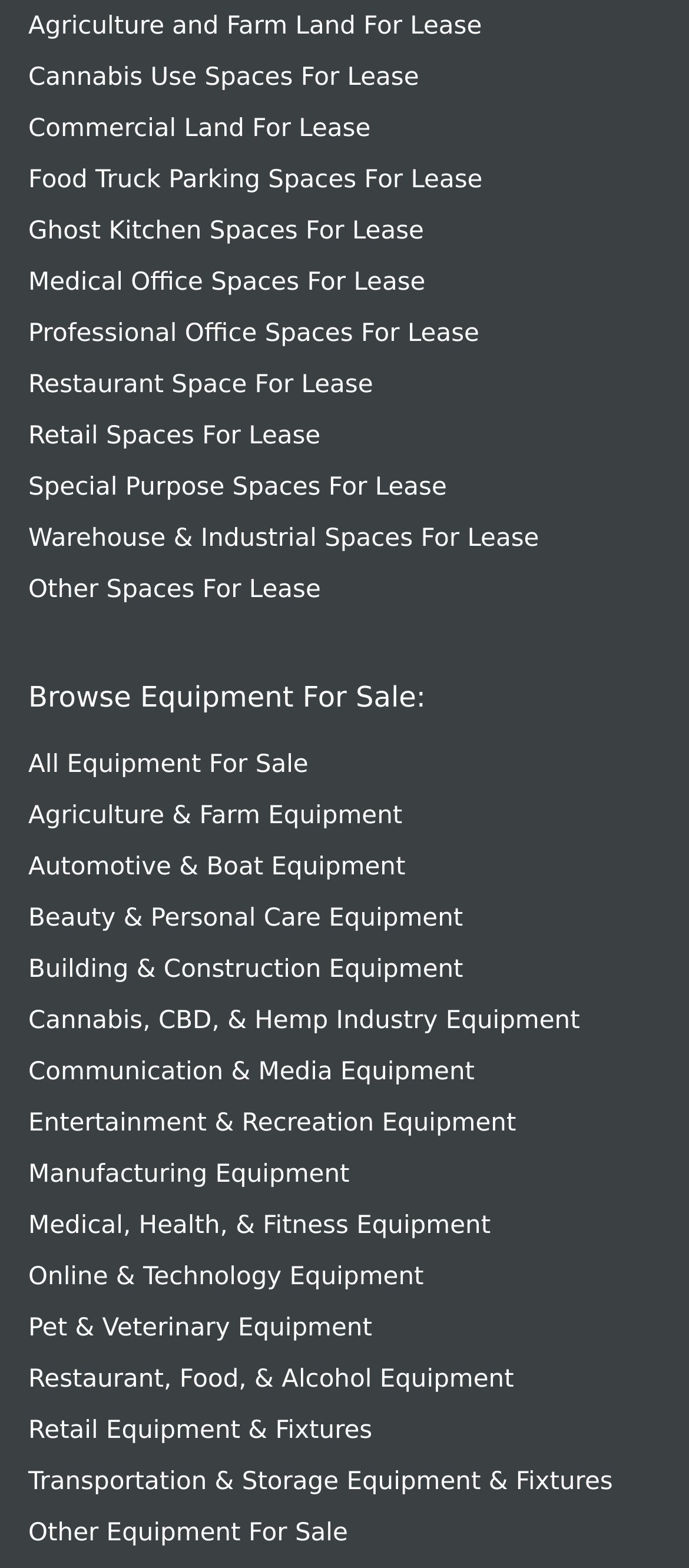Find and specify the bounding box coordinates that correspond to the clickable region for the instruction: "View all equipment for sale".

[0.041, 0.479, 0.448, 0.497]